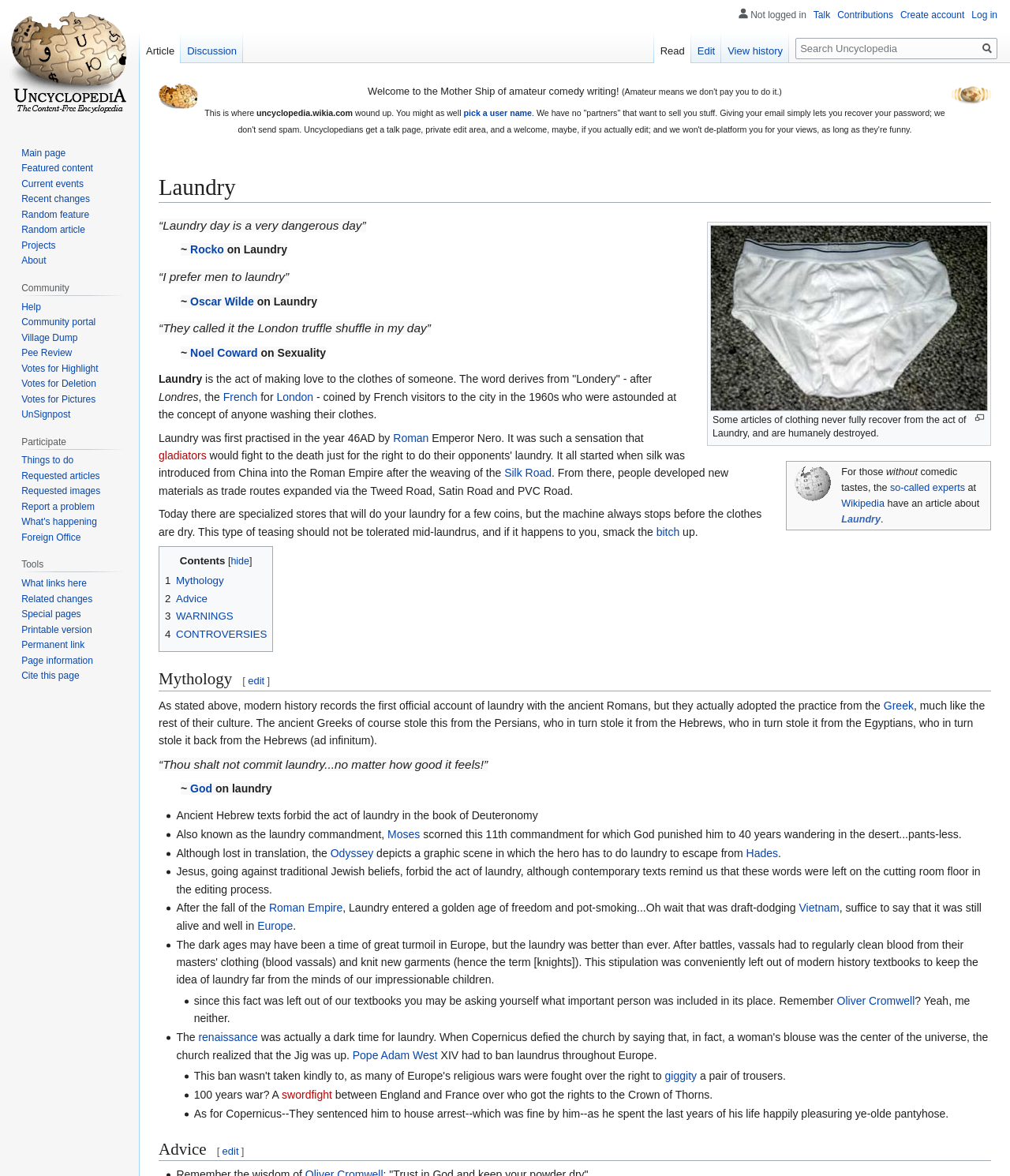Answer the question below in one word or phrase:
What is the link text next to the image 'Bouncywikilogo.gif'?

For those